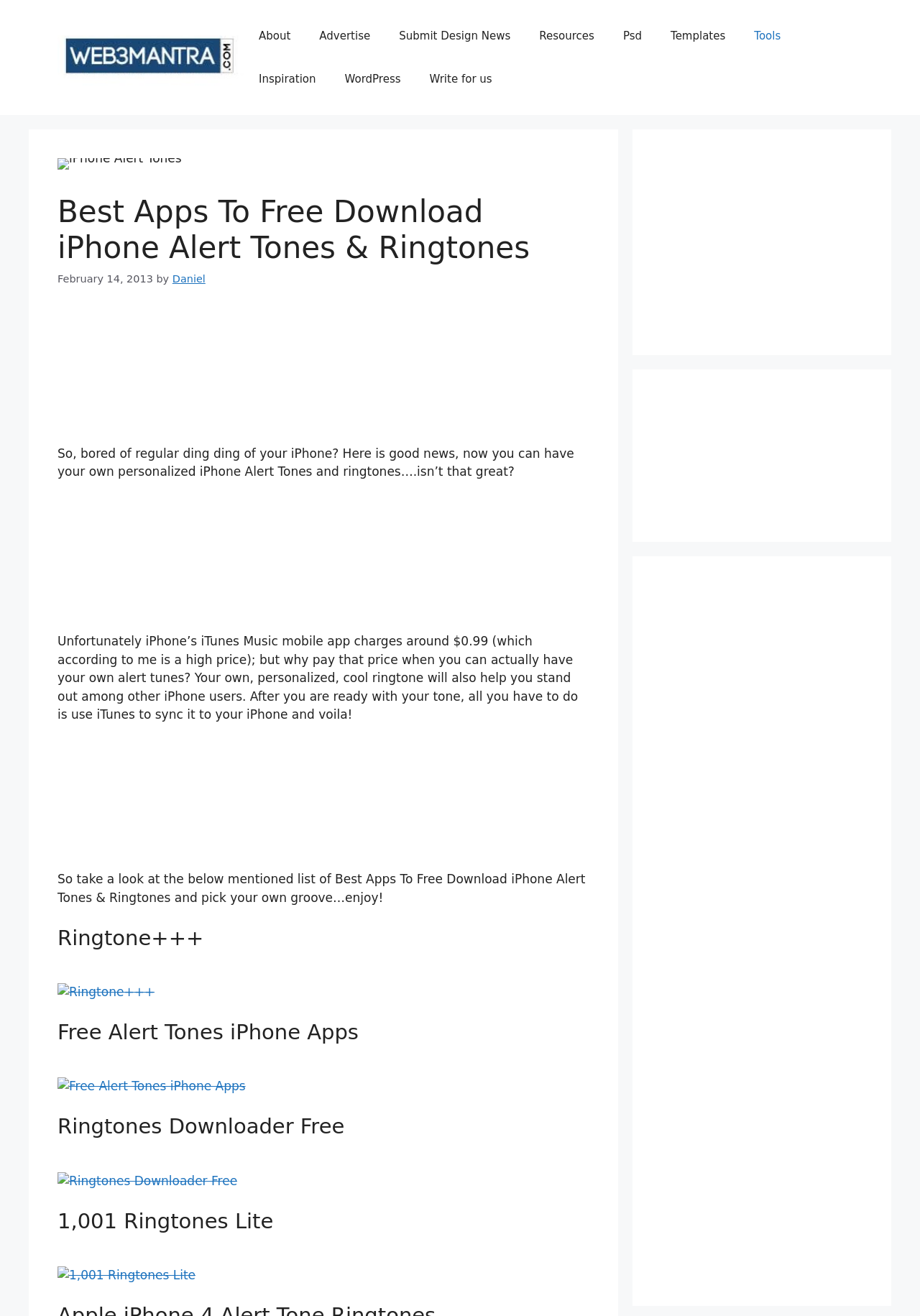Provide the bounding box for the UI element matching this description: "Write for us".

[0.451, 0.044, 0.551, 0.076]